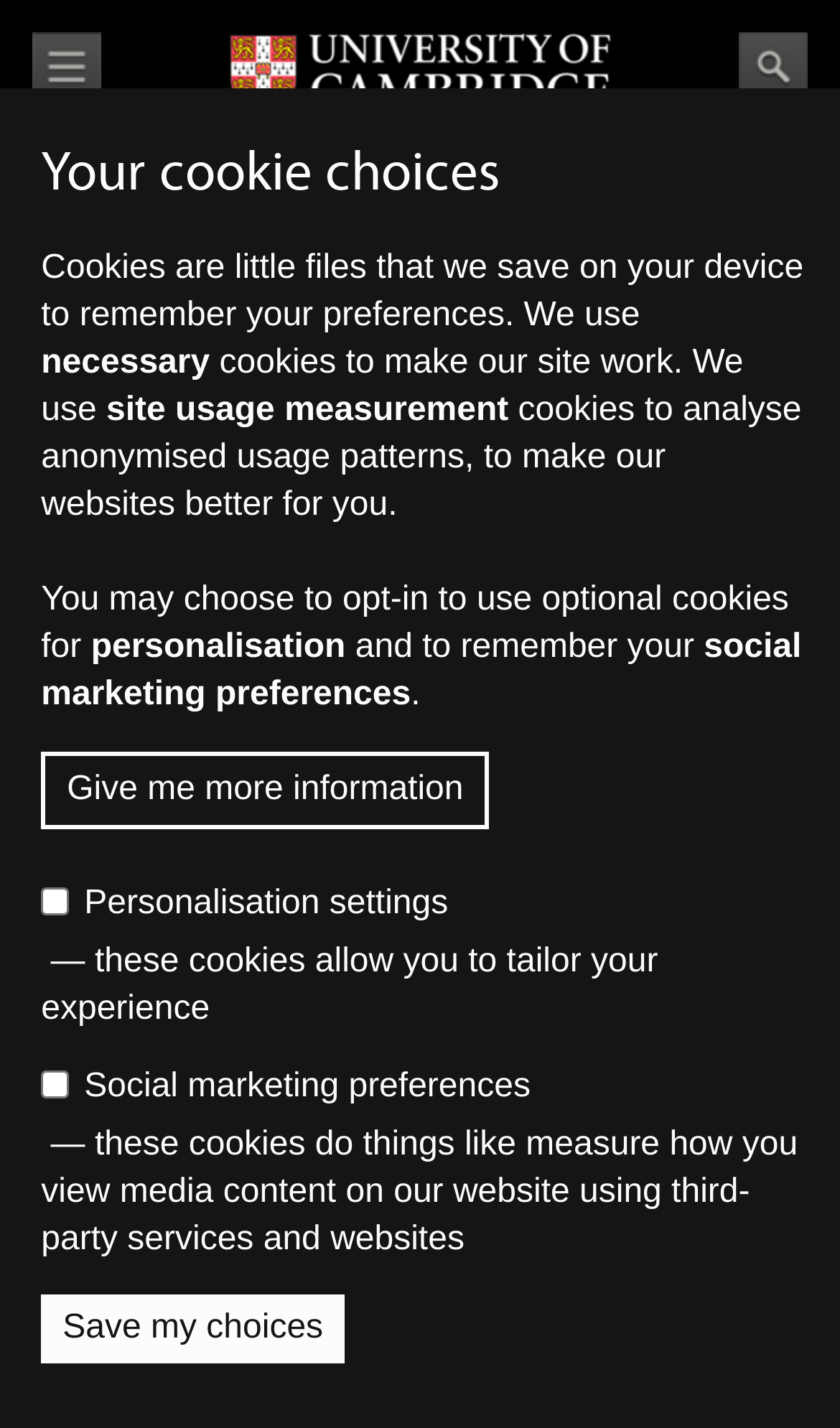Determine the bounding box coordinates for the element that should be clicked to follow this instruction: "Click the 'Search' link". The coordinates should be given as four float numbers between 0 and 1, in the format [left, top, right, bottom].

[0.879, 0.023, 0.962, 0.071]